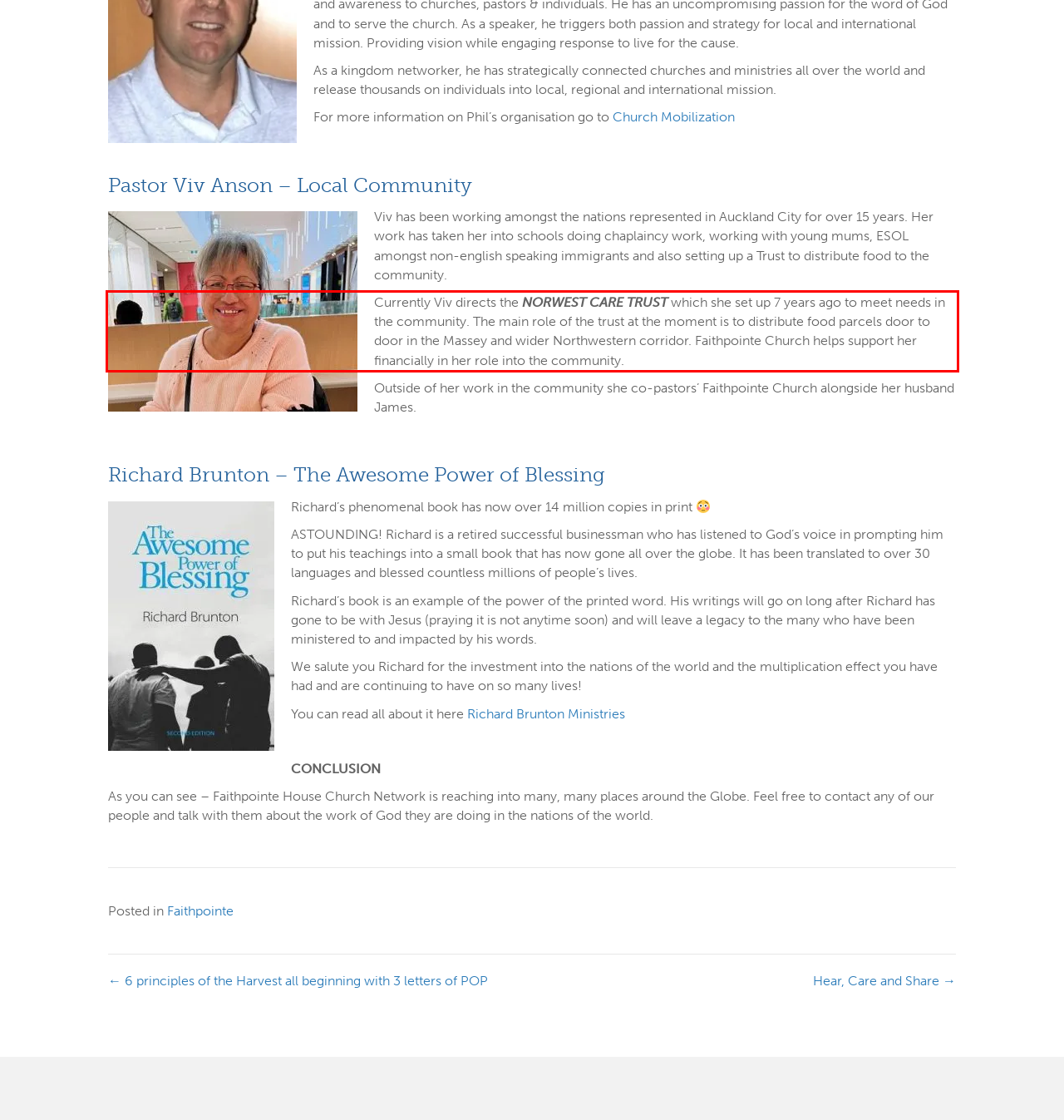Please perform OCR on the UI element surrounded by the red bounding box in the given webpage screenshot and extract its text content.

Currently Viv directs the NORWEST CARE TRUST which she set up 7 years ago to meet needs in the community. The main role of the trust at the moment is to distribute food parcels door to door in the Massey and wider Northwestern corridor. Faithpointe Church helps support her financially in her role into the community.